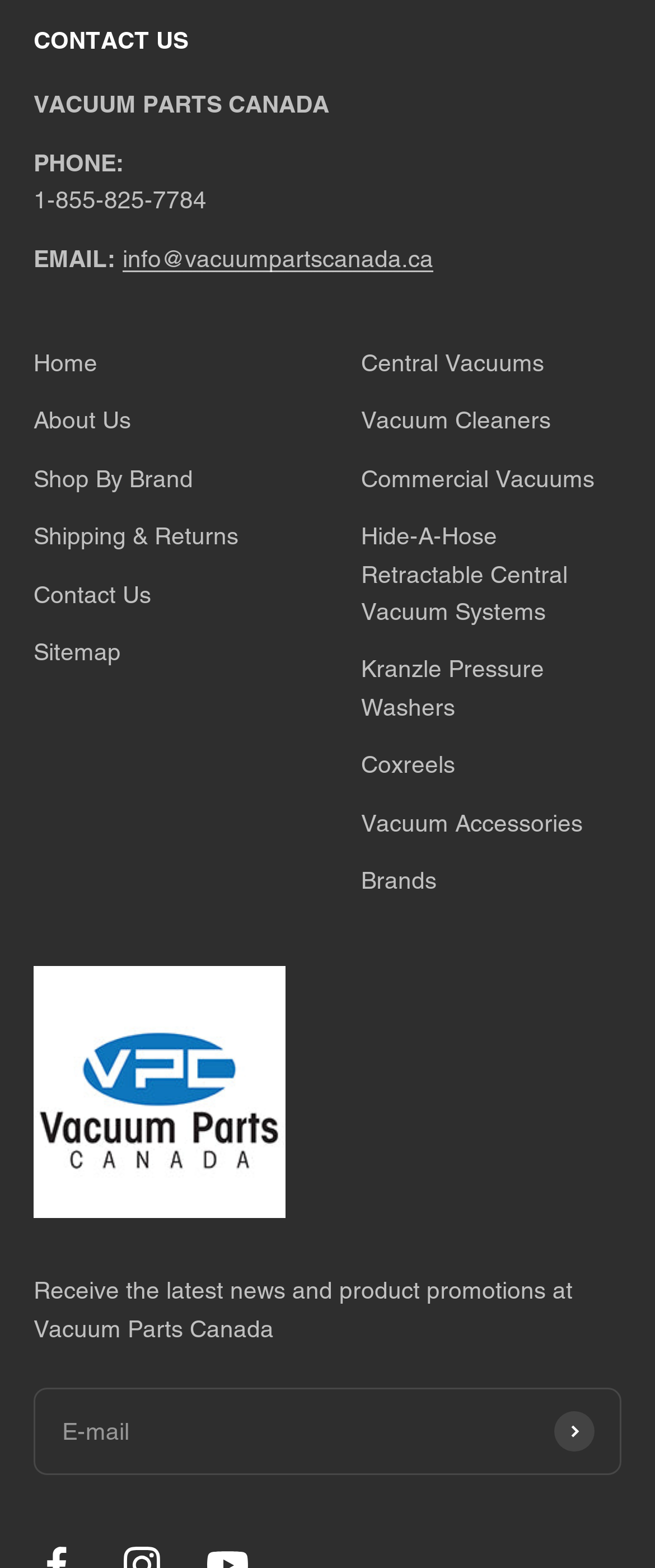How many categories of products are listed on the right side of the page?
Provide a thorough and detailed answer to the question.

I counted the categories of products listed on the right side of the page, starting from 'Central Vacuums' and ending at 'Brands', and found a total of 8 categories.